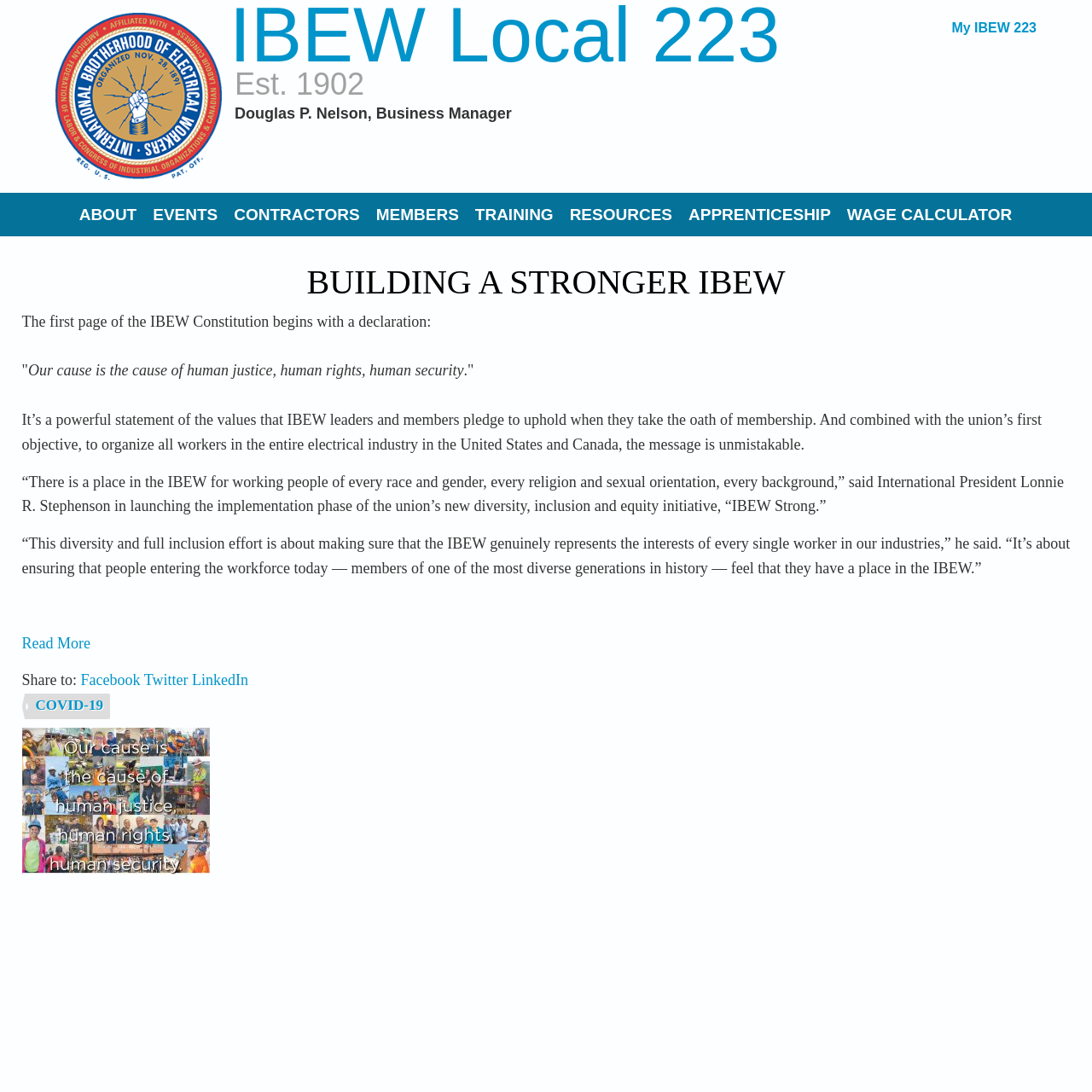Create a detailed description of the webpage's content and layout.

The webpage is titled "Building a Stronger IBEW | IBEW Local 223" and has a prominent header section at the top. In the top-left corner, there is a "Skip to main content" link, followed by a "Home" link with an accompanying image. To the right of the "Home" link, there is a "IBEW Local 223" link, an "Est. 1902" text, and a "Douglas P. Nelson, Business Manager" text. On the top-right corner, there is a "My IBEW 223" link.

Below the header section, there is a navigation menu with seven links: "ABOUT", "EVENTS", "CONTRACTORS", "MEMBERS", "TRAINING", "RESOURCES", and "APPRENTICESHIP", followed by a "WAGE CALCULATOR" link.

The main content section is divided into two parts. The first part has a heading "BUILDING A STRONGER IBEW" and a series of paragraphs discussing the IBEW Constitution and its values. The text includes a quote from the Constitution and statements from International President Lonnie R. Stephenson about the union's diversity, inclusion, and equity initiative.

The second part of the main content section has a "Read More" link, followed by a "Share to:" section with links to Facebook, Twitter, and LinkedIn. Below this, there is a "COVID-19" link, and at the very bottom, there is an empty link.

Throughout the webpage, there are no images other than the one accompanying the "Home" link. The layout is organized, with clear headings and concise text, making it easy to navigate and read.